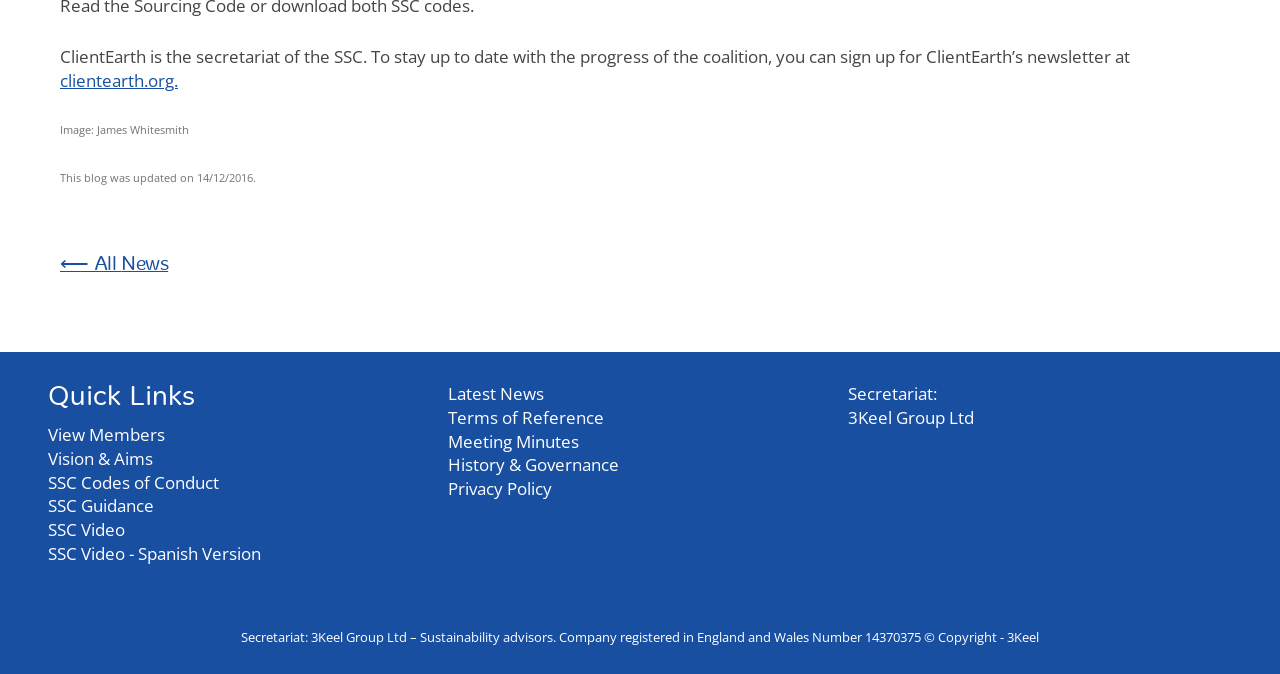Please locate the bounding box coordinates of the element that needs to be clicked to achieve the following instruction: "Read terms of reference". The coordinates should be four float numbers between 0 and 1, i.e., [left, top, right, bottom].

[0.35, 0.602, 0.471, 0.636]